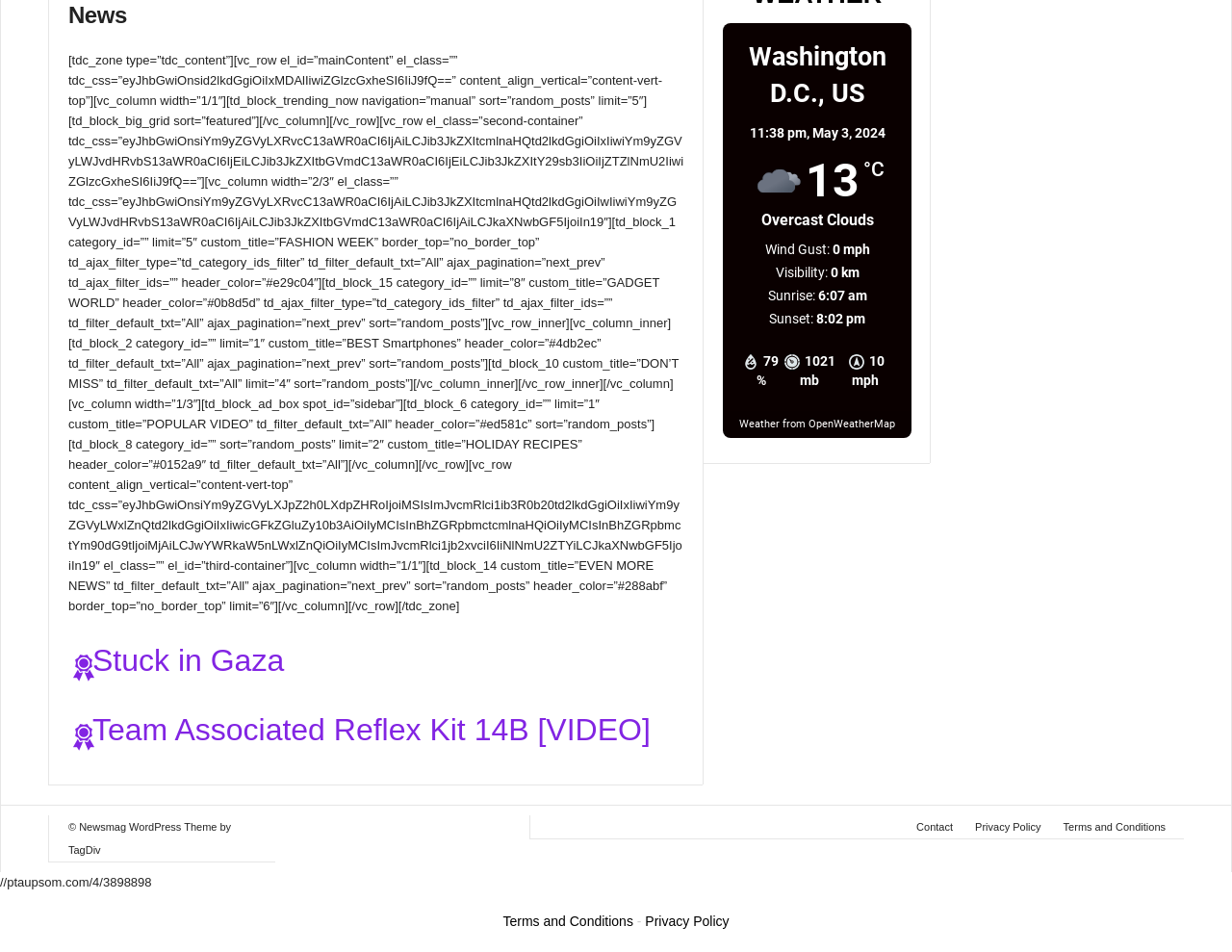Predict the bounding box of the UI element based on this description: "Privacy Policy".

[0.784, 0.863, 0.853, 0.875]